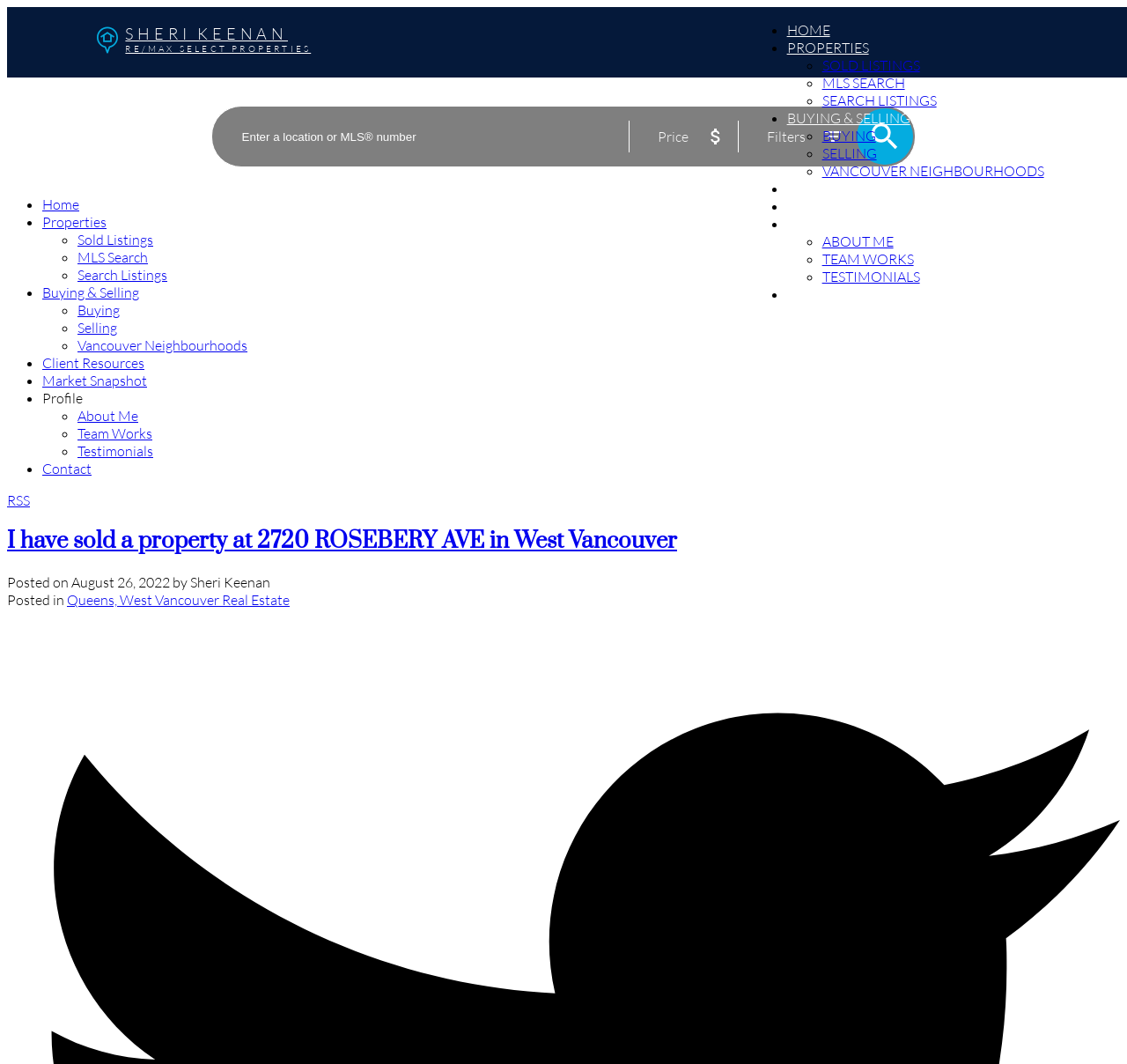Bounding box coordinates are specified in the format (top-left x, top-left y, bottom-right x, bottom-right y). All values are floating point numbers bounded between 0 and 1. Please provide the bounding box coordinate of the region this sentence describes: Buying Selling Vancouver Neighbourhoods

[0.698, 0.119, 0.926, 0.169]